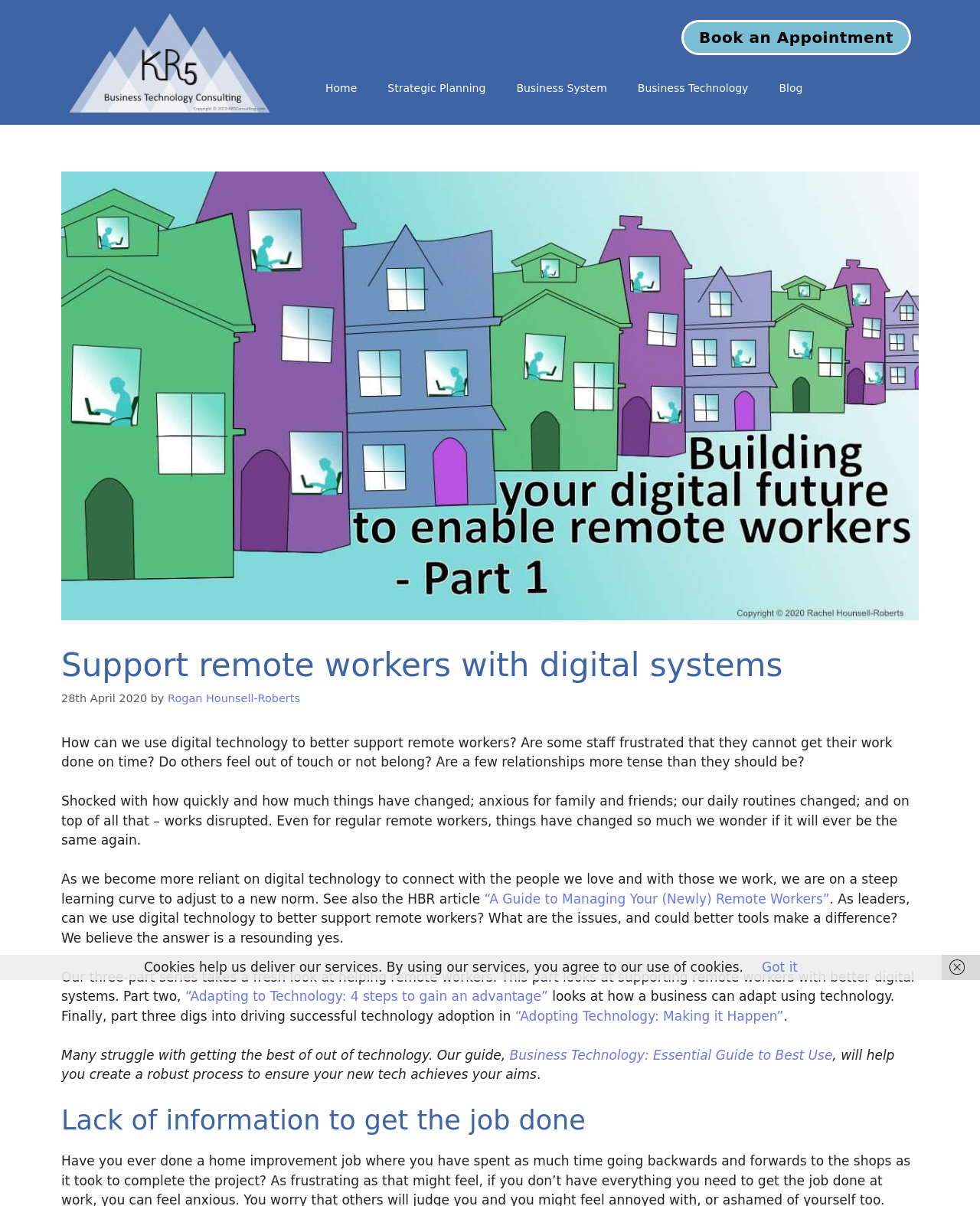What is the purpose of the 'Business Technology: Essential Guide to Best Use' guide?
We need a detailed and exhaustive answer to the question. Please elaborate.

According to the webpage, the guide is intended to help businesses create a robust process to ensure that their new technology achieves their aims.